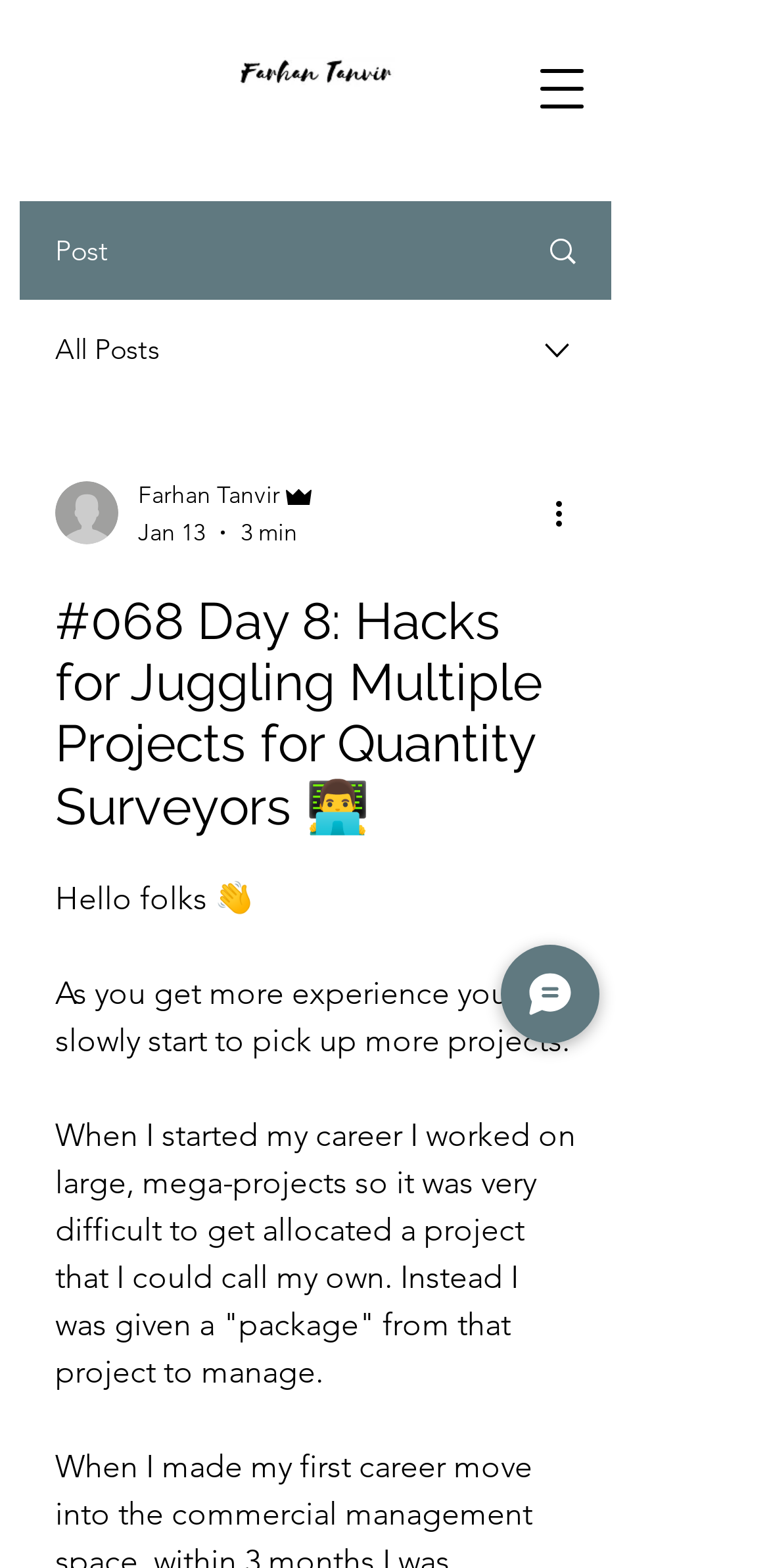Describe all visible elements and their arrangement on the webpage.

This webpage appears to be a blog post or article page. At the top left, there is a website logo image. Next to it, on the top right, is an "Open navigation menu" button. Below the logo, there are three navigation links: "Post", "All Posts", and a combobox with a dropdown menu.

On the left side of the page, there is a section with the writer's picture, name "Farhan Tanvir", and title "Admin". Below this section, there is a date "Jan 13" and a duration "3 min". 

The main content of the page is a blog post with the title "#068 Day 8: Hacks for Juggling Multiple Projects for Quantity Surveyors 👨\u200d💻". The post starts with a greeting "Hello folks 👋" followed by three paragraphs of text. The text discusses the author's experience with managing projects in their career.

At the top right of the page, there is a "More actions" button with a dropdown menu. At the bottom right, there is a "Chat" button with an accompanying image.